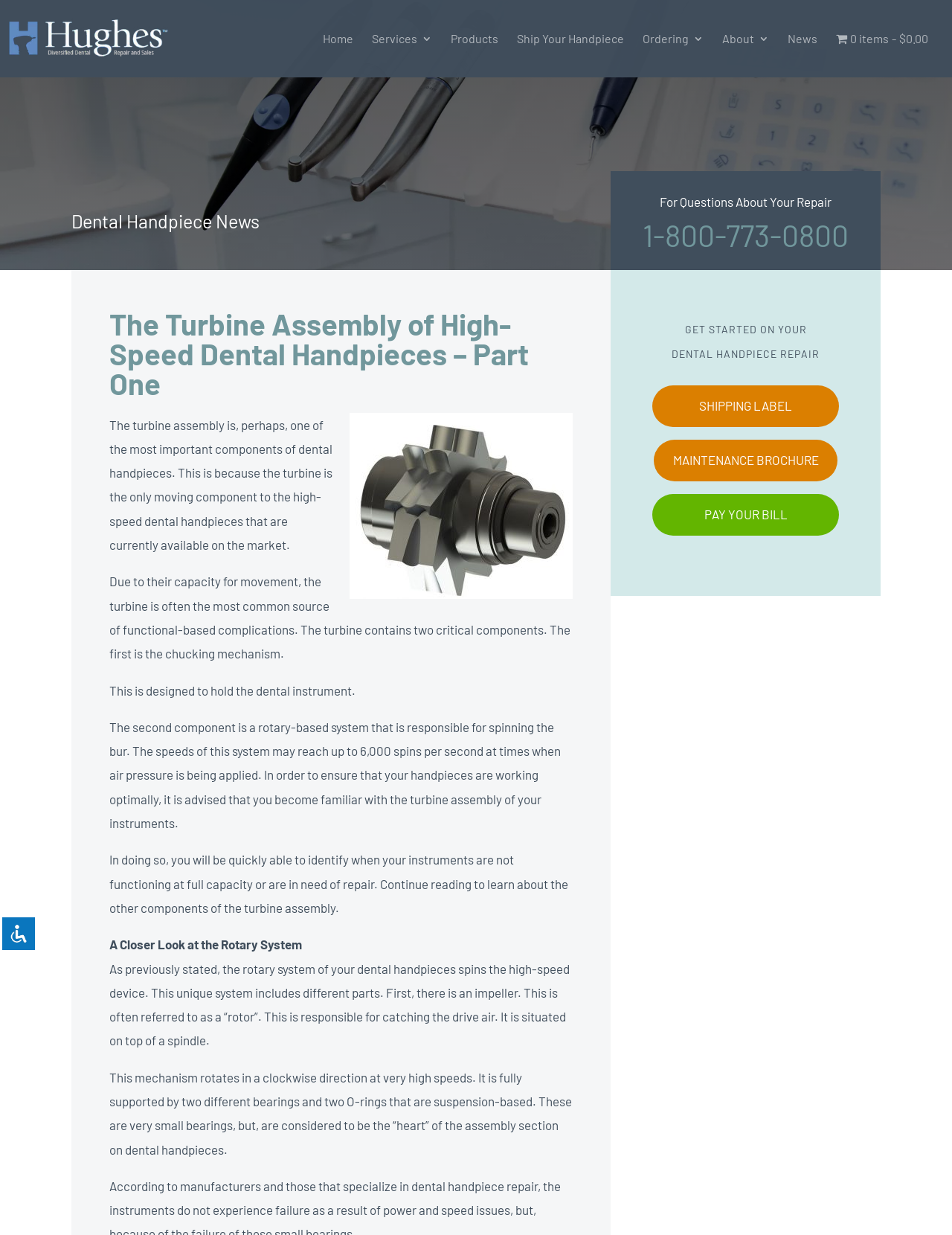Create a detailed summary of all the visual and textual information on the webpage.

This webpage is about high-speed dental handpieces, specifically focusing on the turbine assembly. At the top left corner, there is an accessibility icon button and an image of the same icon. Next to it, there is a link to "Hughes Dental Repair" with an accompanying image. 

Below these elements, there is a navigation menu with links to "Home", "Services 3", "Products", "Ship Your Handpiece", "Ordering 3", "About 3", "News", and "Cart 0 items -$0.00" with a cart image. 

The main content of the webpage starts with a heading "The Turbine Assembly of High-Speed Dental Handpieces – Part One" and an image of a turbine. Below the heading, there are several paragraphs of text explaining the importance of the turbine assembly, its components, and how it works. The text is divided into sections, with the first section describing the turbine assembly as a critical component of dental handpieces, and the second section providing a closer look at the rotary system.

On the right side of the page, there is a section with a heading "Dental Handpiece News" and a phone number "1-800-773-0800" for questions about repair. 

At the bottom of the page, there are three links: "SHIPPING LABEL", "MAINTENANCE BROCHURE", and "PAY YOUR BILL", along with a call-to-action text "GET STARTED ON YOUR DENTAL HANDPIECE REPAIR".